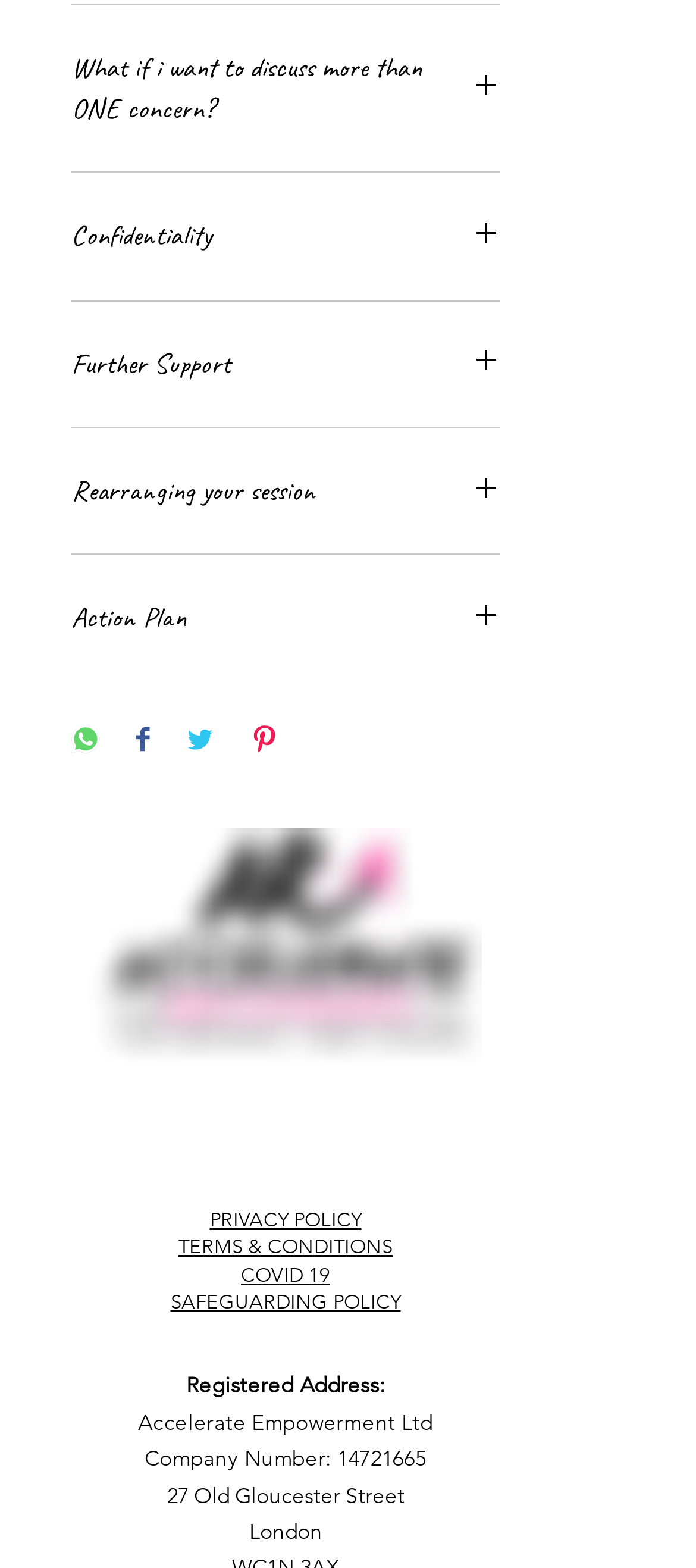Consider the image and give a detailed and elaborate answer to the question: 
What is the purpose of the buttons on the left?

I inferred the purpose of the buttons by looking at their labels, such as 'What if I want to discuss more than ONE concern?', 'Confidentiality', 'Further Support', and so on. These labels suggest that the buttons are related to discussing concerns or issues.